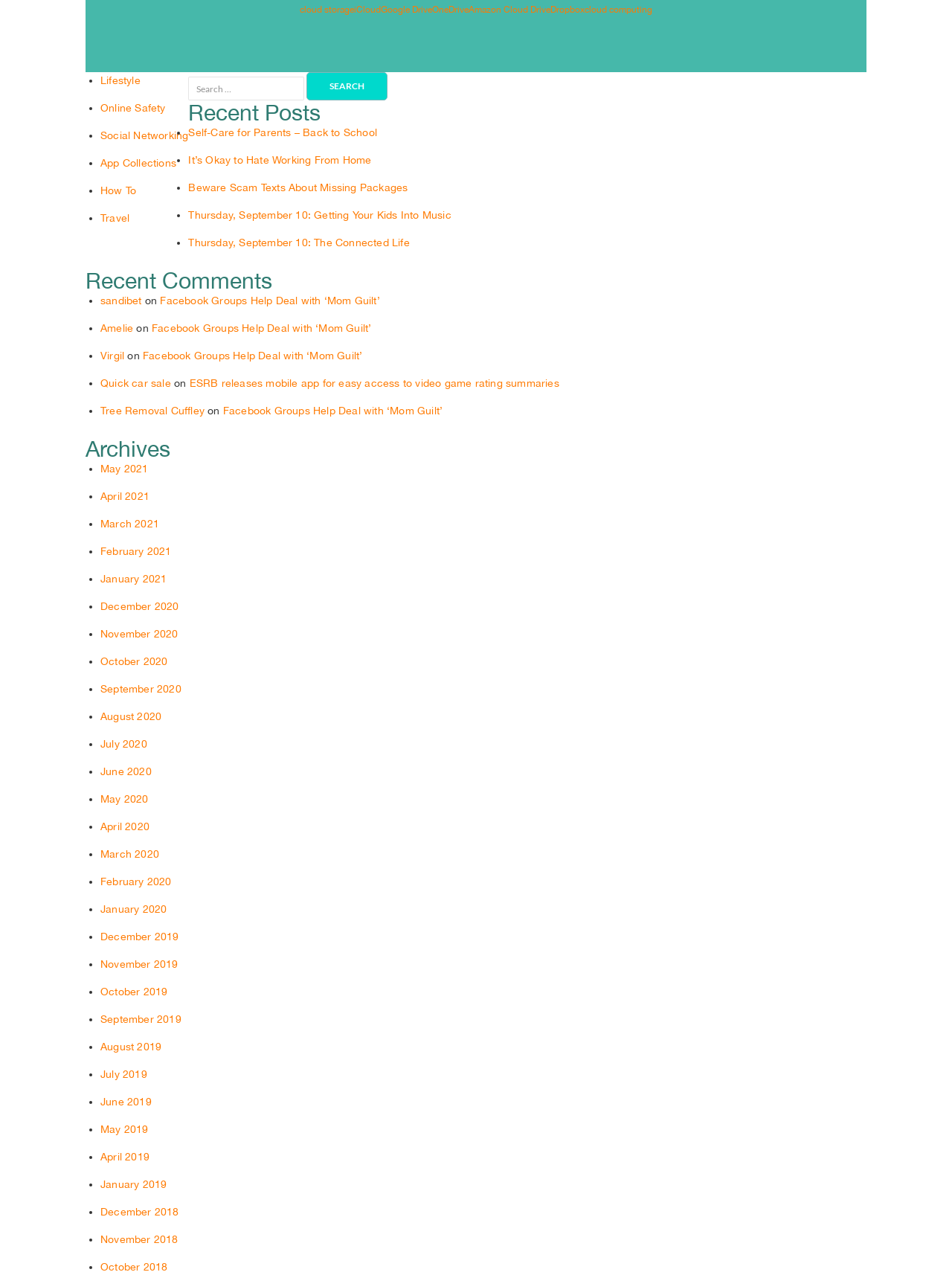What type of information is listed under 'Recent Comments'?
Refer to the image and provide a one-word or short phrase answer.

User comments